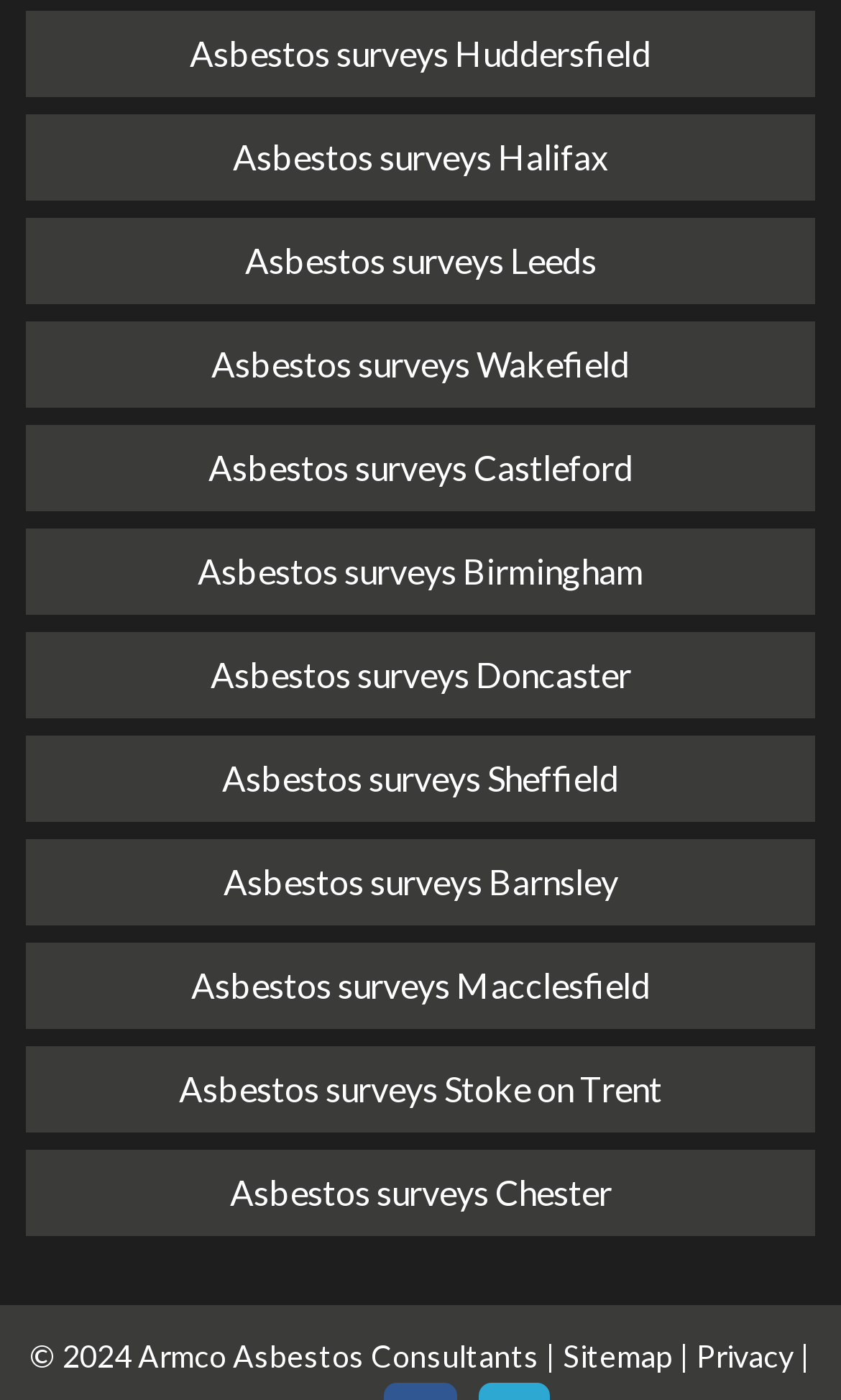Identify the bounding box coordinates for the region of the element that should be clicked to carry out the instruction: "Check privacy policy". The bounding box coordinates should be four float numbers between 0 and 1, i.e., [left, top, right, bottom].

[0.828, 0.955, 0.944, 0.981]